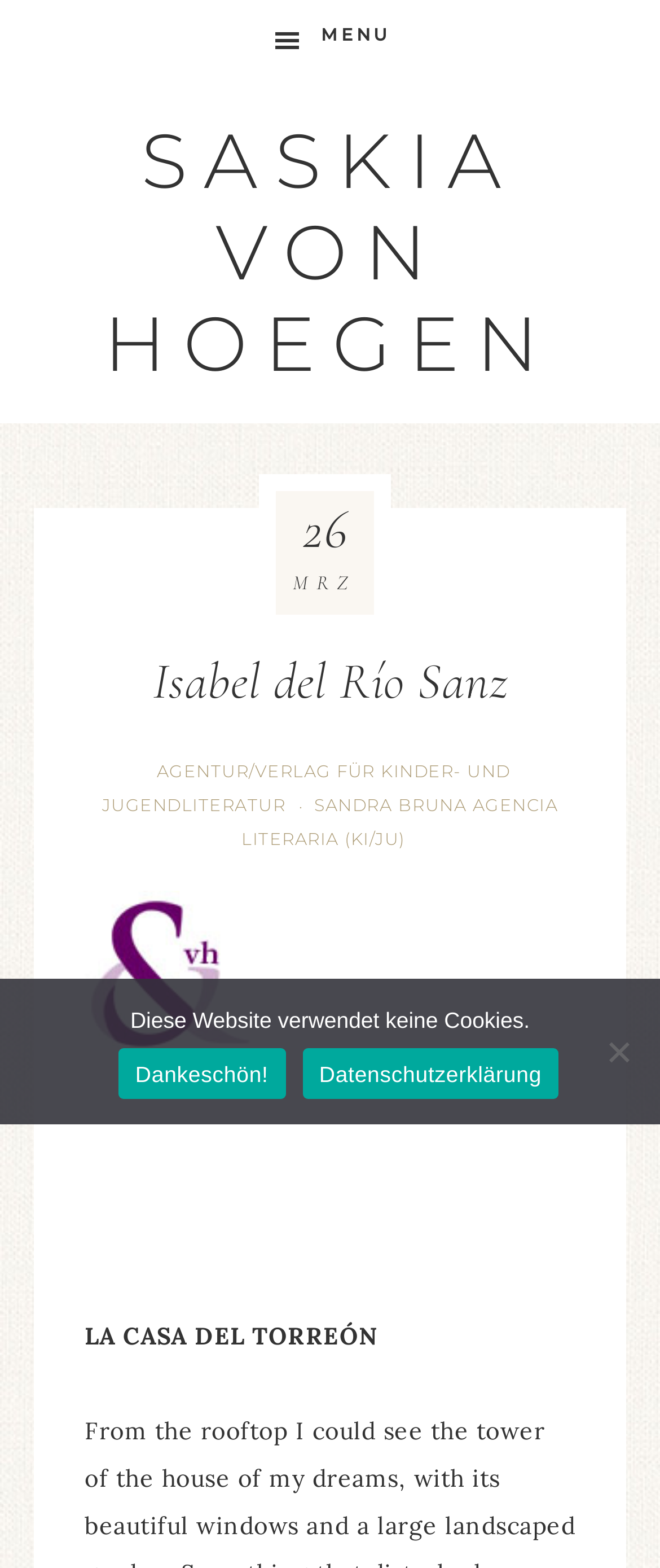What is the date mentioned on the webpage?
Make sure to answer the question with a detailed and comprehensive explanation.

I found the answer by looking at the time element with the text '26' and the adjacent static text element with the text 'MRZ', which together form a date.